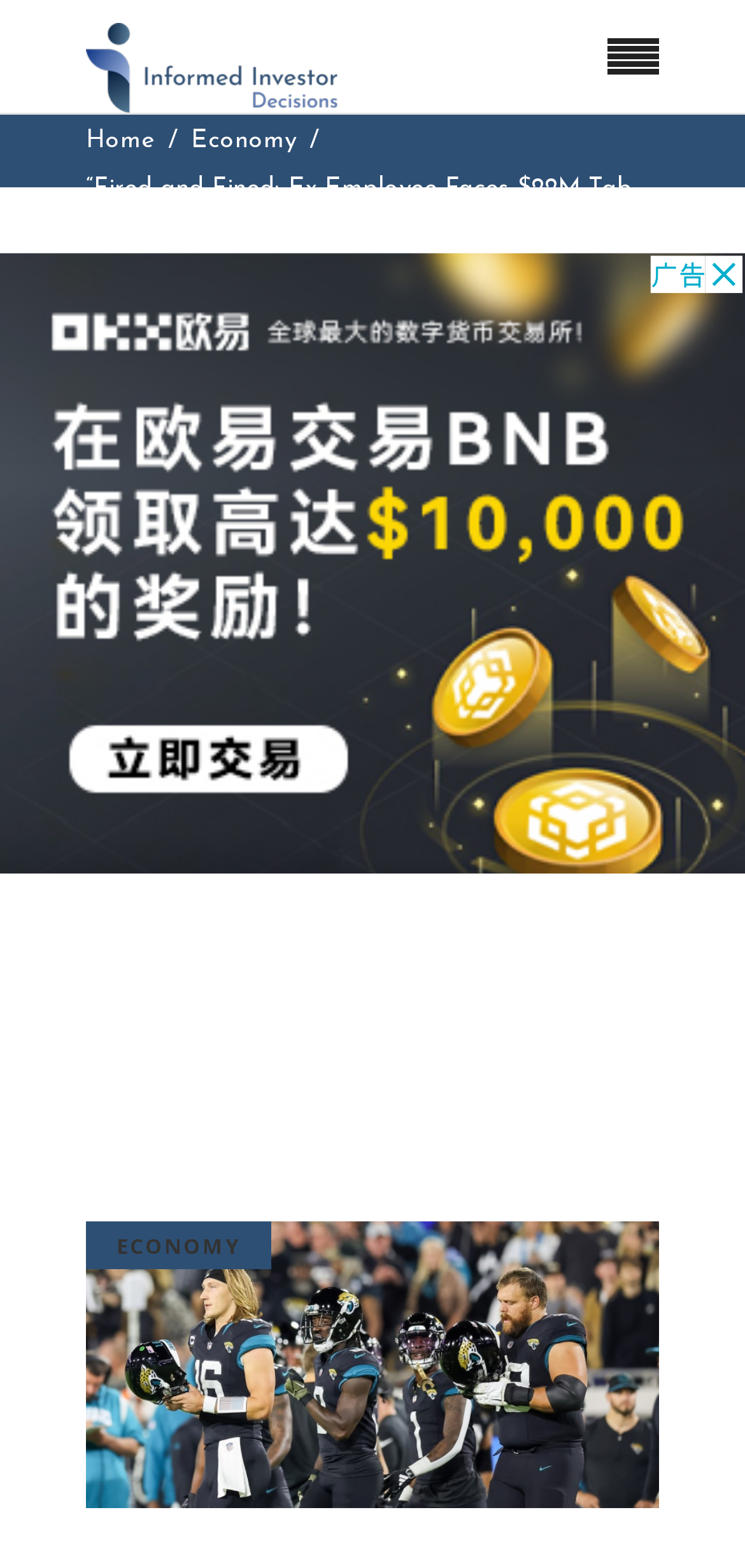Give the bounding box coordinates for the element described as: "Home".

[0.115, 0.074, 0.208, 0.105]